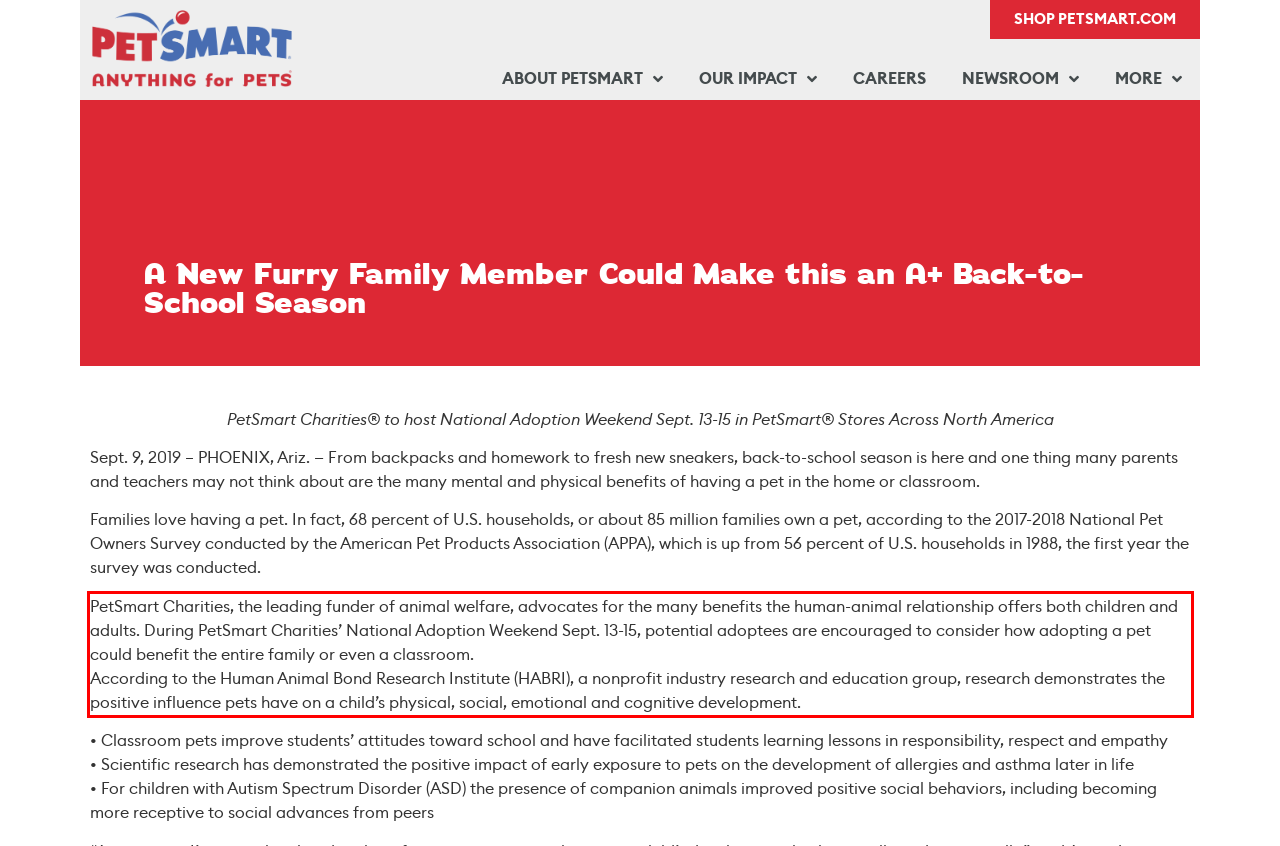You are given a screenshot with a red rectangle. Identify and extract the text within this red bounding box using OCR.

PetSmart Charities, the leading funder of animal welfare, advocates for the many benefits the human-animal relationship offers both children and adults. During PetSmart Charities’ National Adoption Weekend Sept. 13-15, potential adoptees are encouraged to consider how adopting a pet could benefit the entire family or even a classroom. According to the Human Animal Bond Research Institute (HABRI), a nonprofit industry research and education group, research demonstrates the positive influence pets have on a child’s physical, social, emotional and cognitive development.